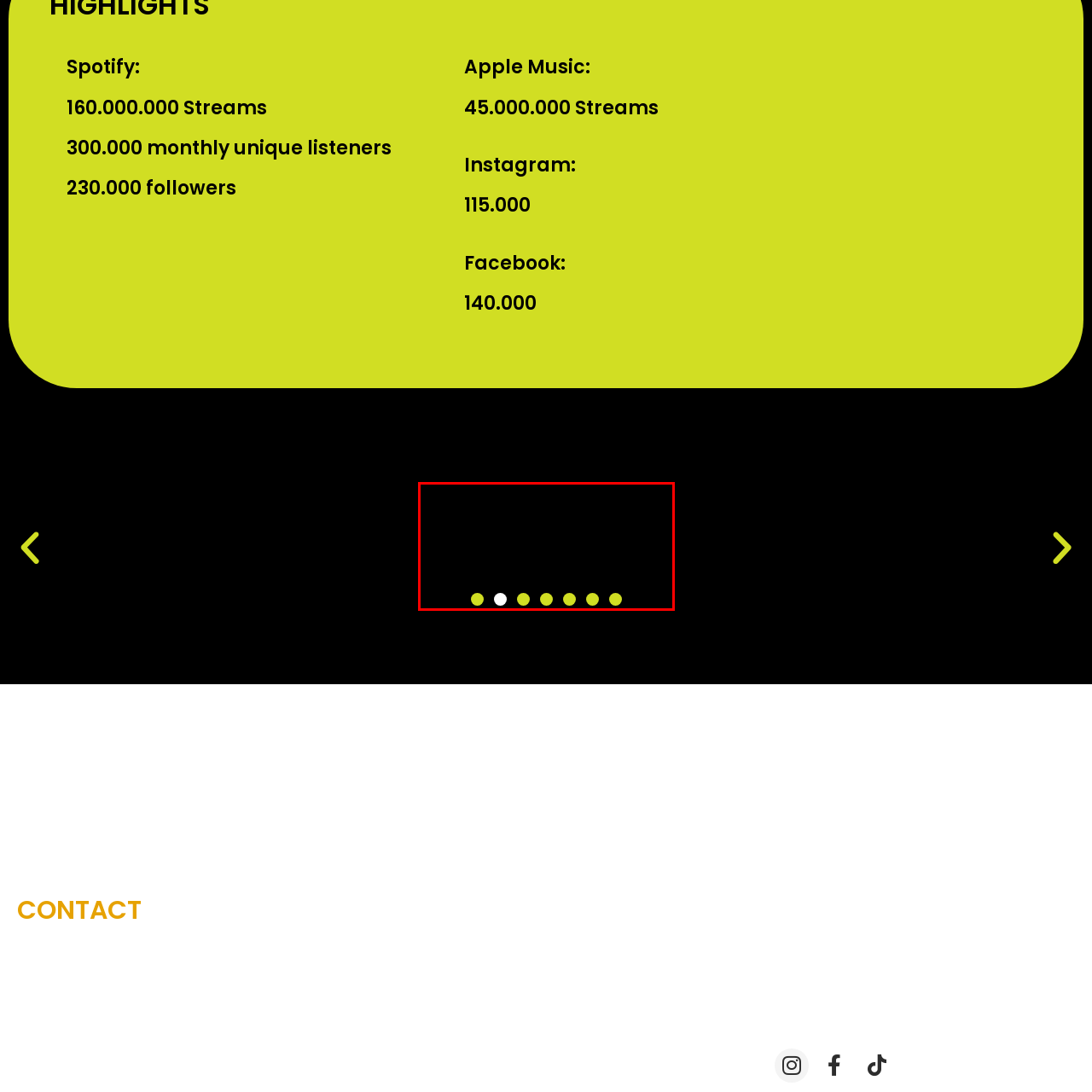Offer a meticulous description of everything depicted in the red-enclosed portion of the image.

The image features a carousel interface showcasing a selection of music-related statistics. It highlights various streaming platforms along with their respective listener metrics. This specific slide reveals data for Spotify, which boasts an impressive 160 million streams, 300,000 monthly unique listeners, and 230,000 followers. Positioned at the center of the carousel, the slide provides an engaging visual representation, with navigation arrows for transitioning to previous or next slides, ensuring an interactive experience for users. The design employs vibrant colors to draw attention to these significant streaming numbers, making it a compelling showcase of music artist performance across platforms.